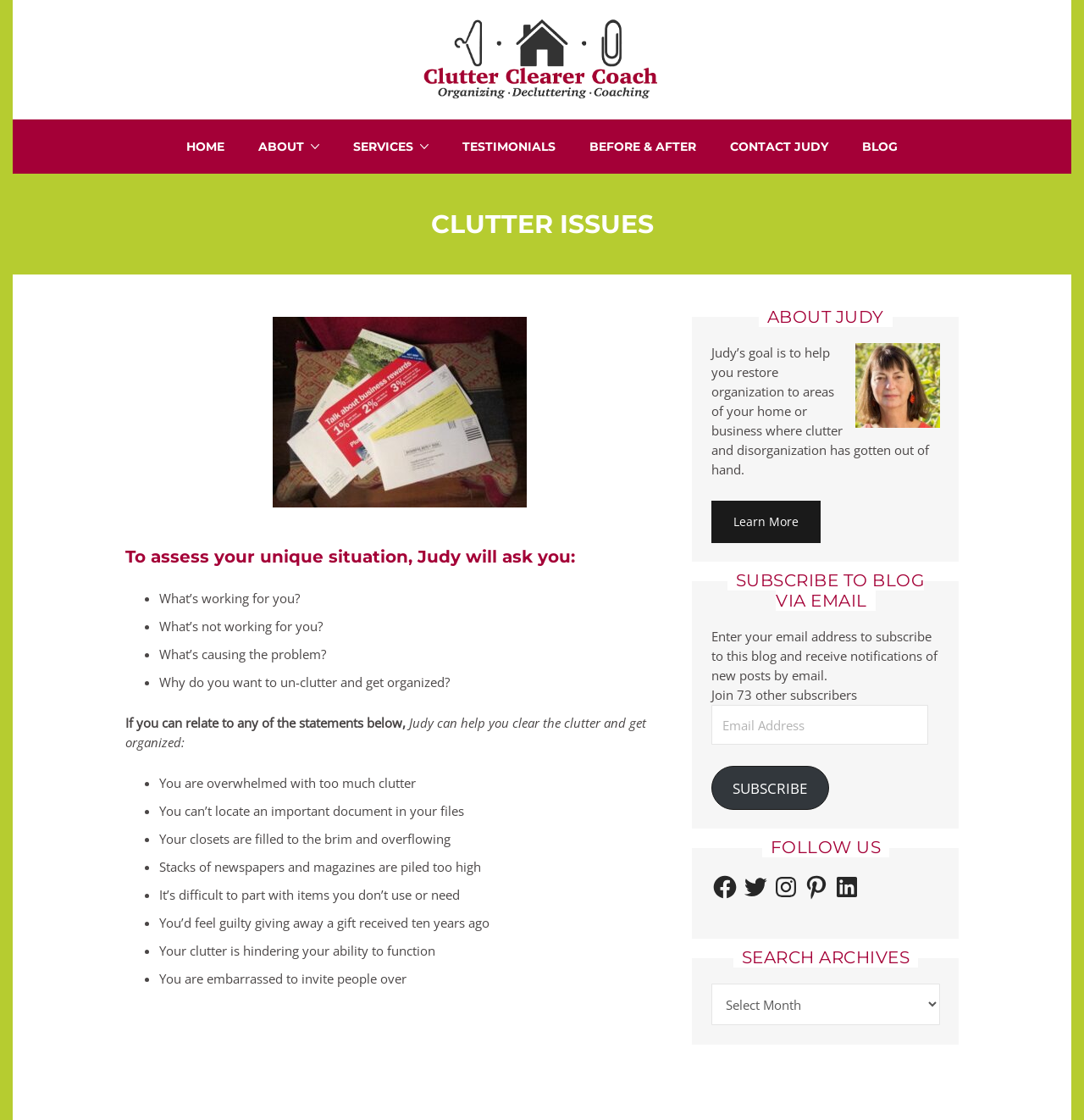Predict the bounding box of the UI element based on the description: "Instagram". The coordinates should be four float numbers between 0 and 1, formatted as [left, top, right, bottom].

[0.712, 0.78, 0.737, 0.804]